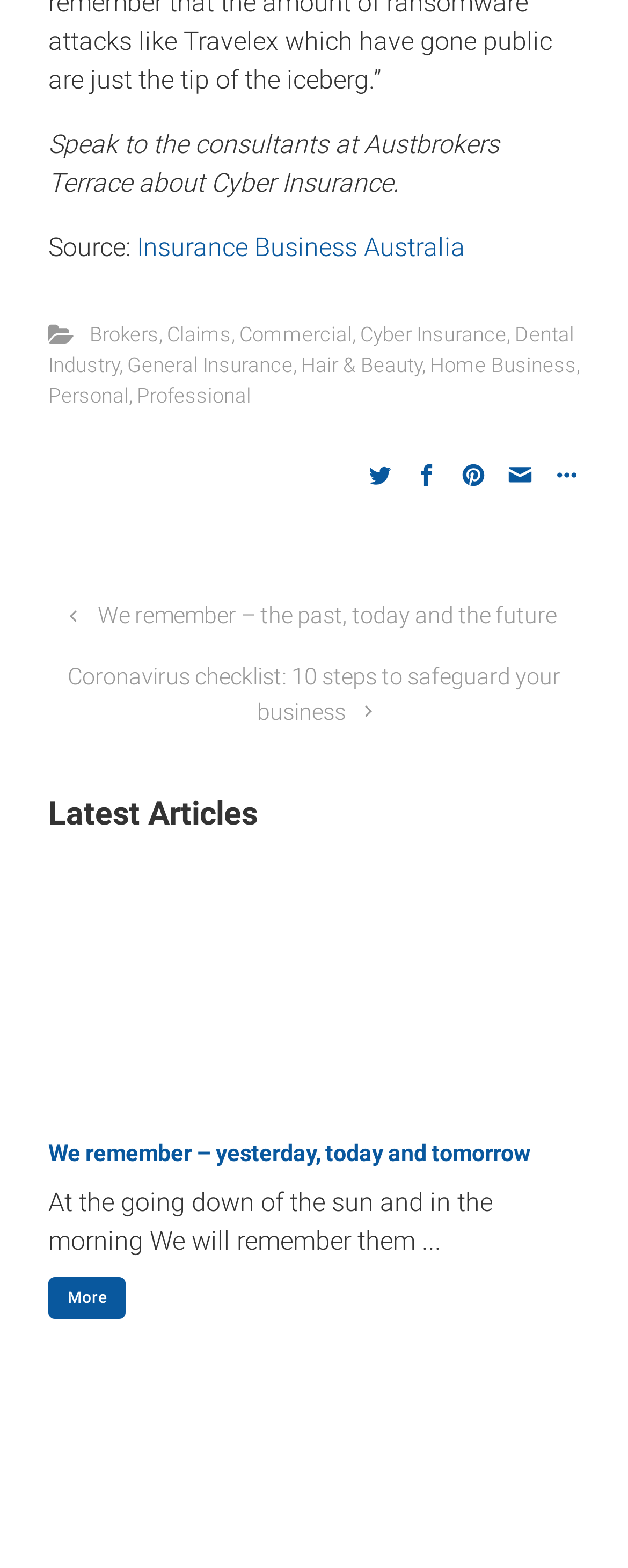What is the title of the second heading?
From the details in the image, answer the question comprehensively.

The second heading is 'We remember – yesterday, today and tomorrow' which is a title of an article.